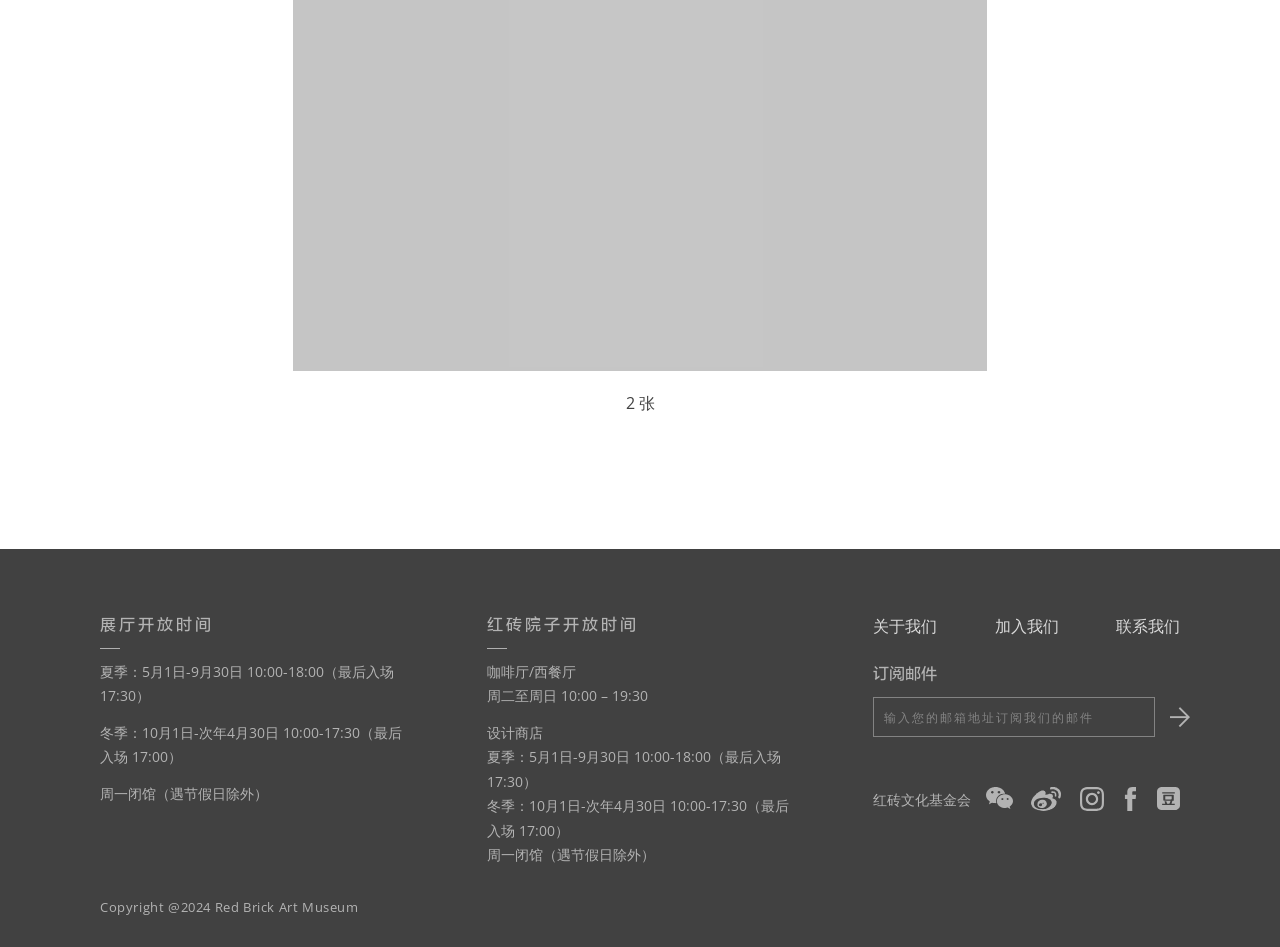Locate the bounding box coordinates of the clickable area to execute the instruction: "Visit the '红砖文化基金会' website". Provide the coordinates as four float numbers between 0 and 1, represented as [left, top, right, bottom].

[0.682, 0.832, 0.759, 0.858]